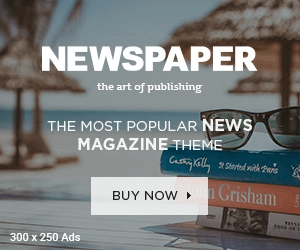Offer an in-depth description of the image.

The image features an advertisement for the "Newspaper" theme, emphasizing its remarkable attributes in the realm of publishing. Prominently displayed at the top is the word "NEWSPAPER" in bold, capital letters, signaling its focus on journalistic excellence. Below this title, the tagline "the art of publishing" highlights the theme's artistic approach to news presentation.

The ad further reinforces its appeal with the statement "THE MOST POPULAR NEWS MAGAZINE THEME," suggesting its widespread acclaim and usability among users seeking to create professional-quality publications. At the center of the image, a clear call-to-action button labeled "BUY NOW" invites potential customers to make a purchase, illustrating the theme's commercial accessibility.

The background showcases a serene outdoor setting, likely designed to evoke a sense of relaxation and creativity, complemented by visual elements such as books, which position the theme within a literary context. This cohesive combination of branding, functionality, and aesthetic suggests that the "Newspaper" theme offers a valuable tool for anyone interested in modern publishing.